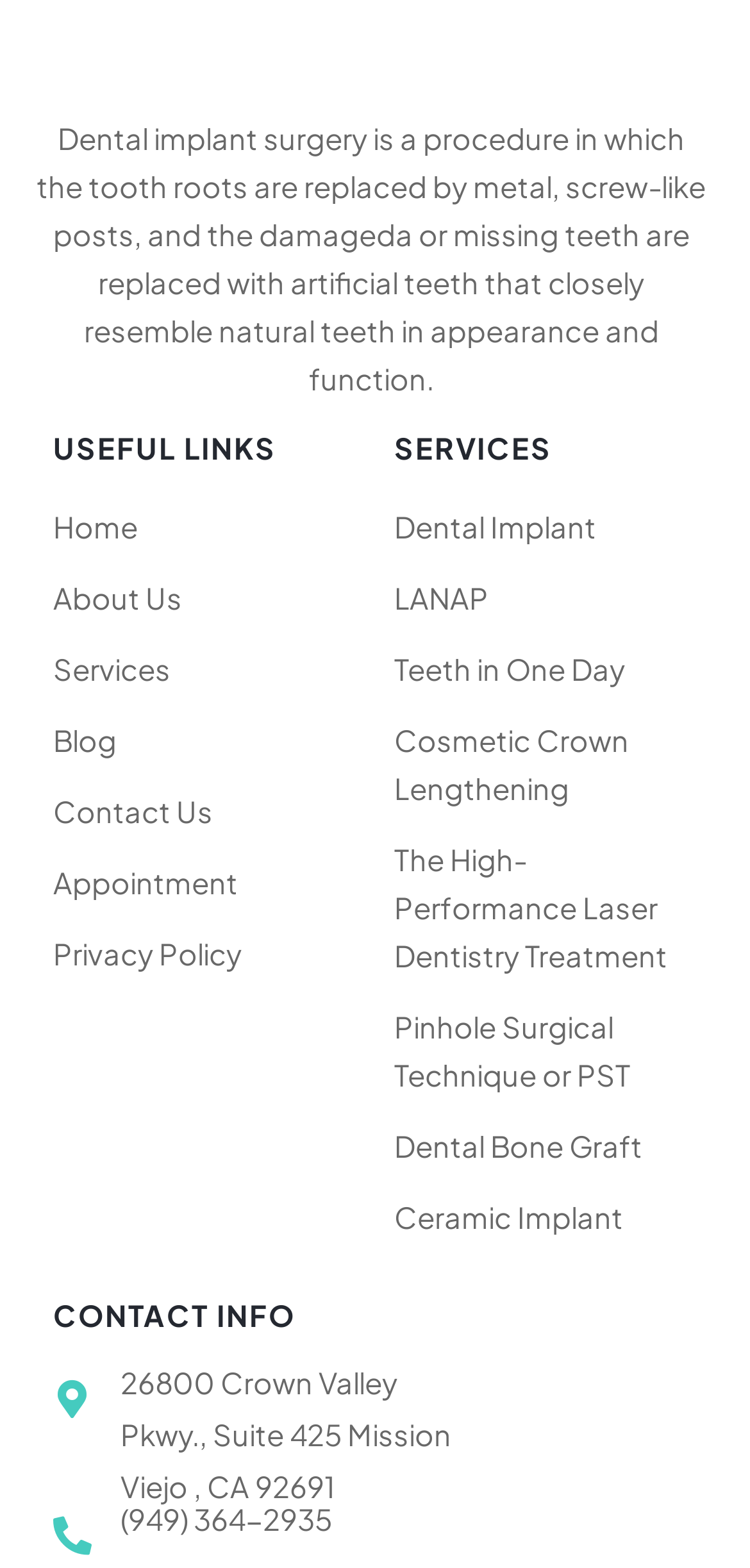Please identify the bounding box coordinates of the region to click in order to complete the task: "View 'Contact Us' page". The coordinates must be four float numbers between 0 and 1, specified as [left, top, right, bottom].

[0.071, 0.494, 0.474, 0.539]